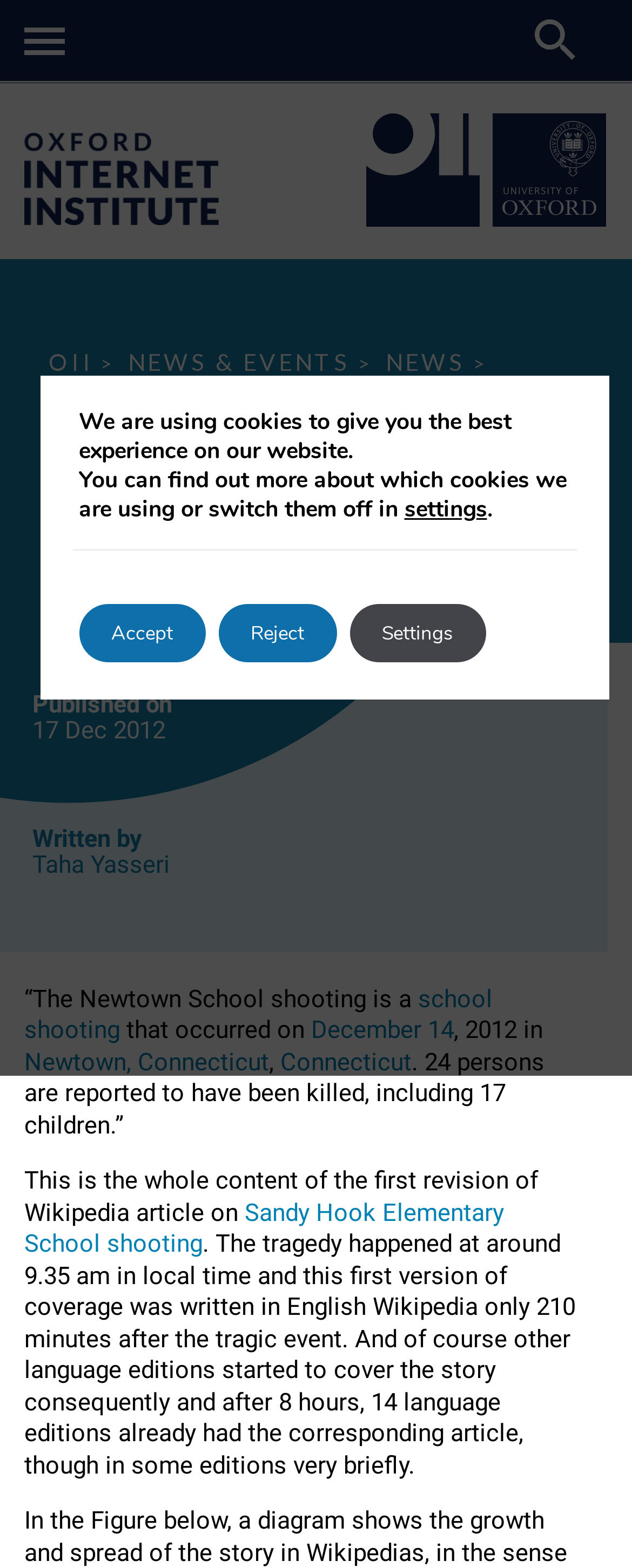Locate the coordinates of the bounding box for the clickable region that fulfills this instruction: "View June 2023".

None